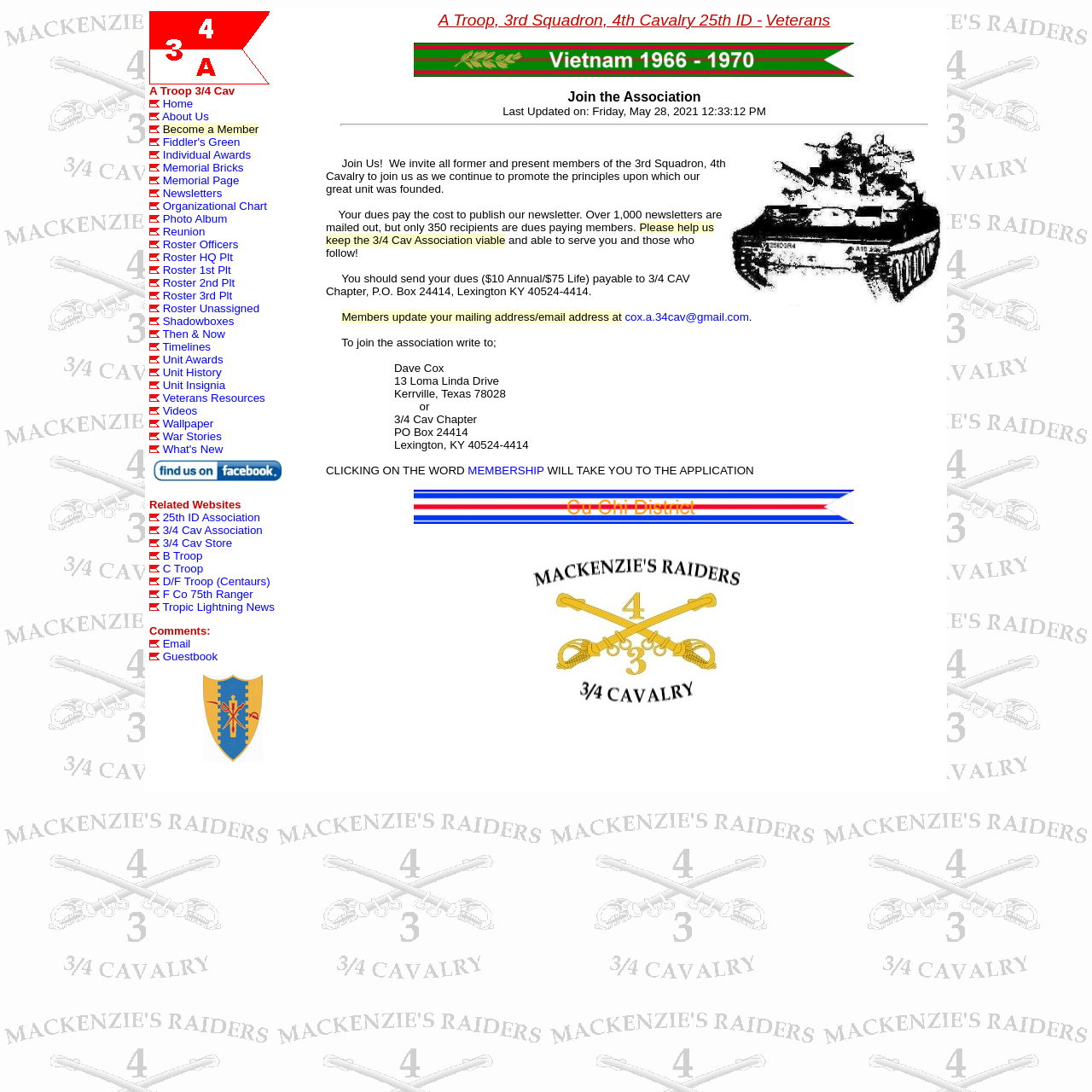Answer the following in one word or a short phrase: 
How many newsletters are mailed out?

1,000